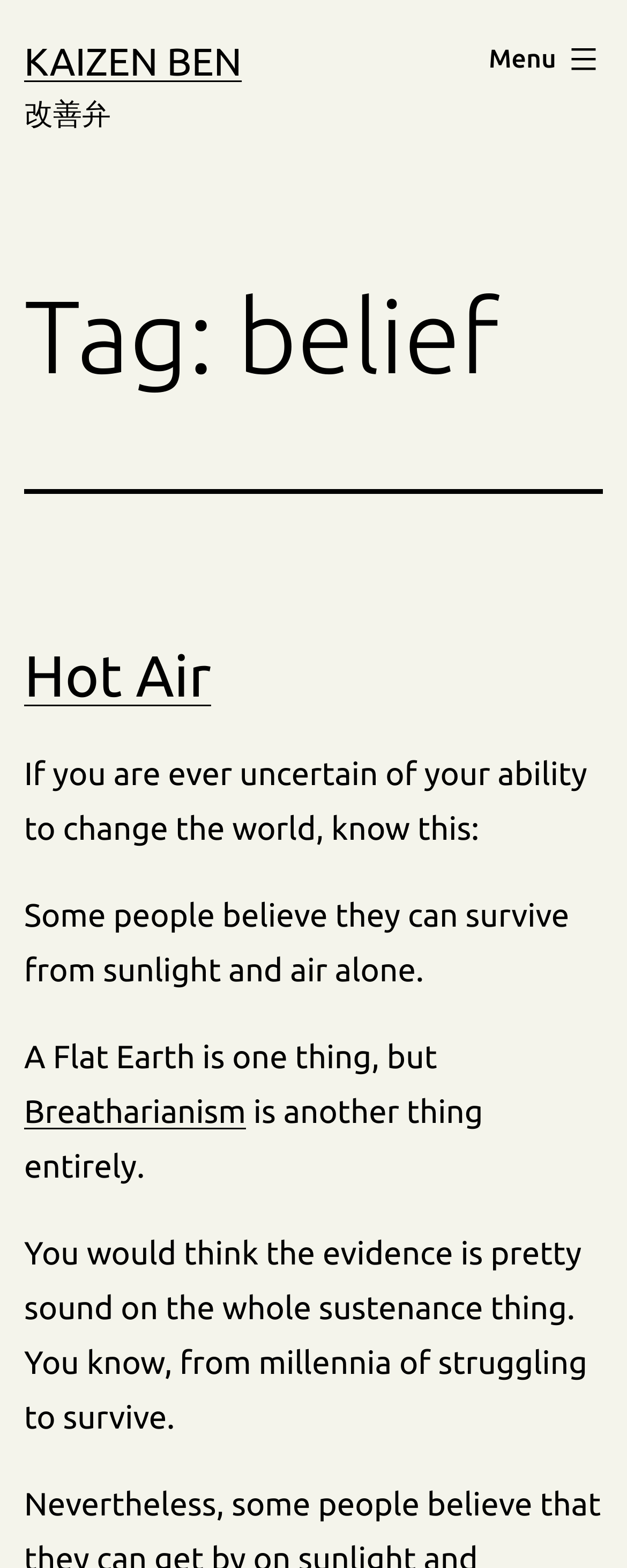Based on the element description, predict the bounding box coordinates (top-left x, top-left y, bottom-right x, bottom-right y) for the UI element in the screenshot: Breatharianism

[0.038, 0.697, 0.392, 0.72]